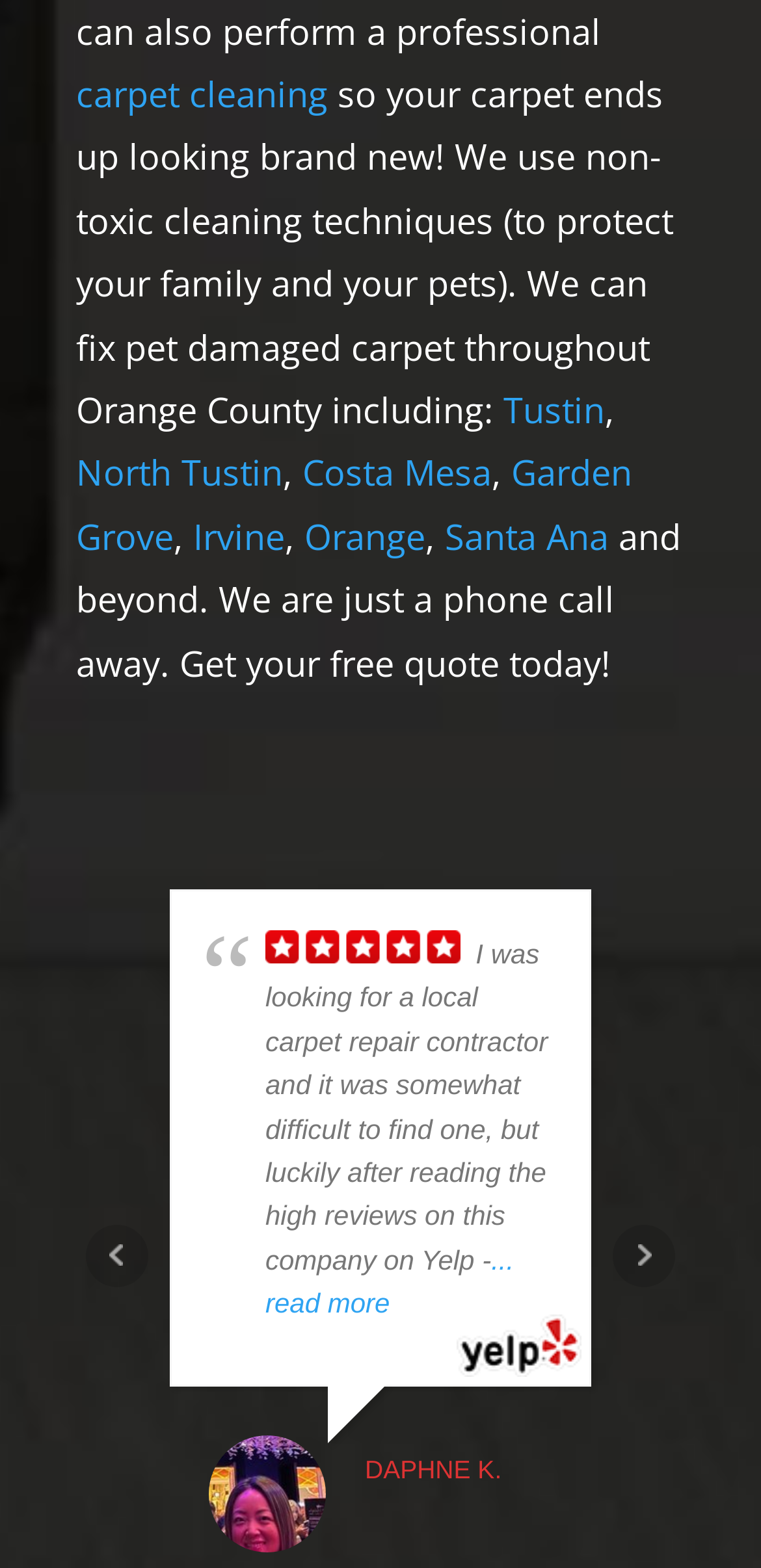Using the information in the image, could you please answer the following question in detail:
What areas does the company serve?

The company serves areas throughout Orange County, including Tustin, North Tustin, Costa Mesa, Garden Grove, Irvine, Orange, and Santa Ana, as listed in the text, and also serves areas beyond Orange County, as indicated by the phrase 'and beyond'.